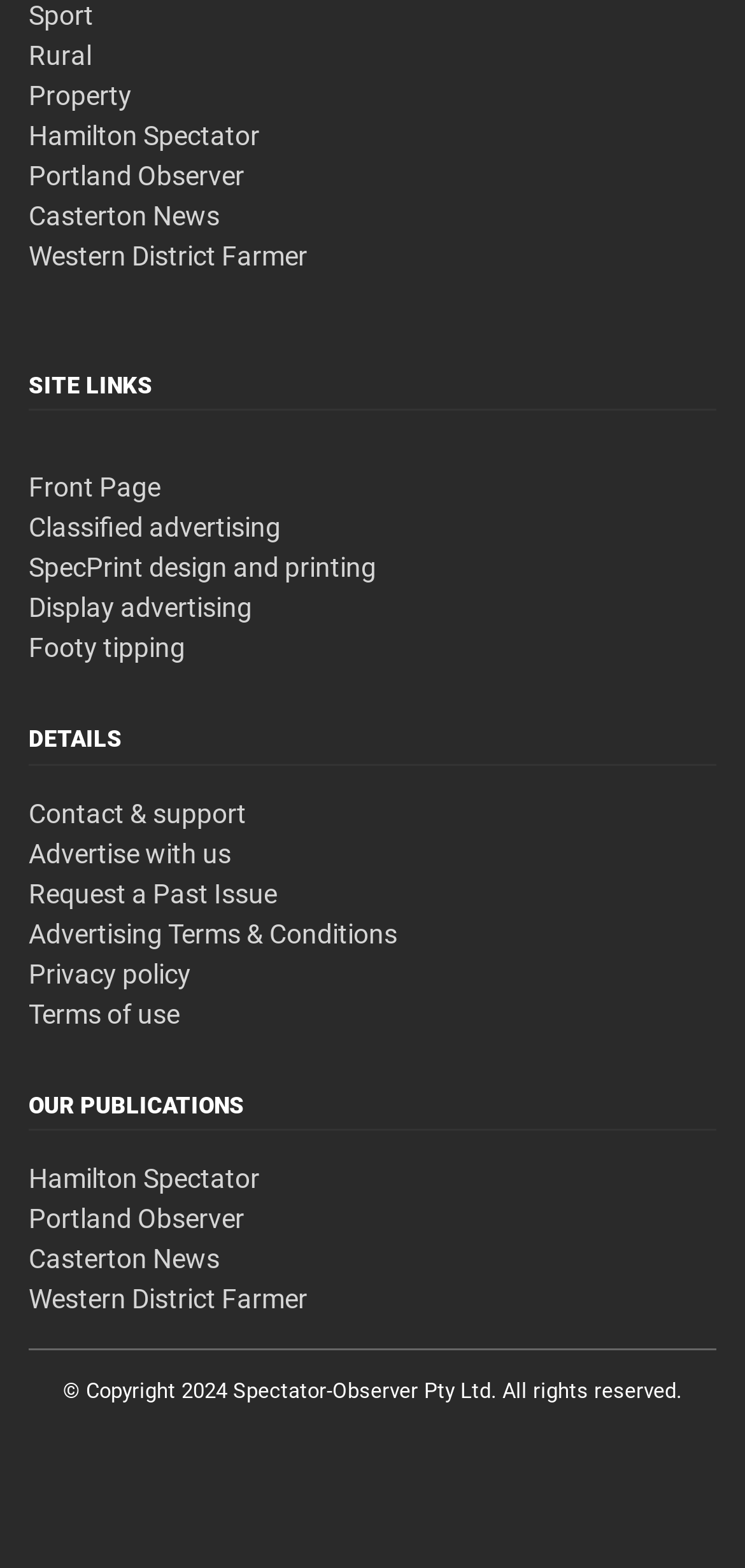Give a short answer to this question using one word or a phrase:
What is the name of the publication at the top?

Hamilton Spectator